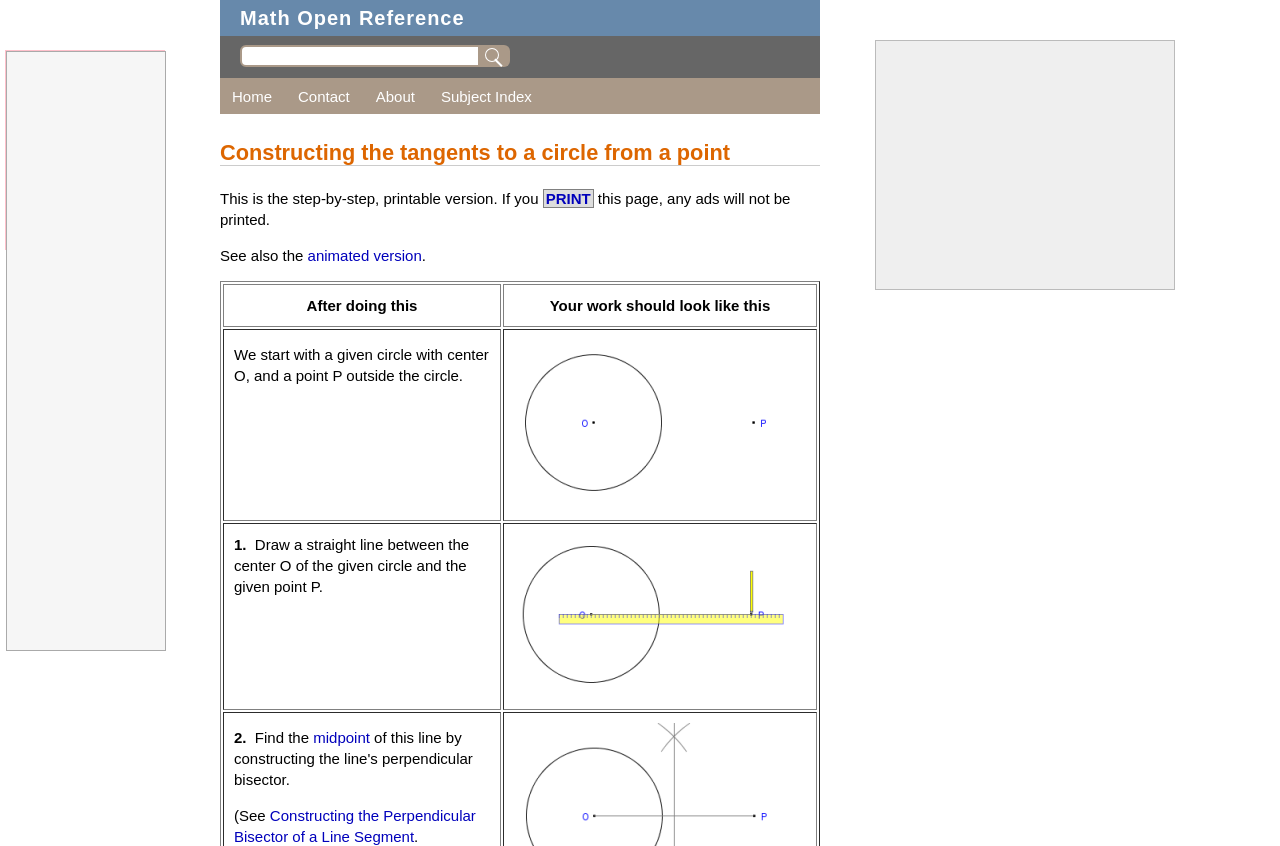Give a detailed account of the webpage, highlighting key information.

This webpage provides printable instructions for drawing tangents to a circle from a point using a compass and straightedge or ruler. At the top left, there is a link to "Math Open Reference" and a search bar. Below these elements, there are four links to "Home", "Contact", "About", and "Subject Index" aligned horizontally.

The main content of the webpage starts with a heading "Constructing the tangents to a circle from a point" followed by a paragraph of text explaining that this is a step-by-step, printable version of the instructions. There is a "PRINT" link to the right of this text. Below this, there is another paragraph of text mentioning that ads will not be printed and a link to an "animated version" of the instructions.

The instructions are presented in a table format with two columns. The left column is labeled "After doing this" and the right column is labeled "Your work should look like this". Each row of the table describes a step in the process, with text on the left and an accompanying image on the right. There are three rows in total, each with a brief description of the step and an image illustrating the geometry construction using a compass and straightedge or ruler. The images are positioned to the right of the corresponding text descriptions.

At the bottom of the page, there are two additional links: one to a related topic "midpoint" and another to "Constructing the Perpendicular Bisector of a Line Segment".